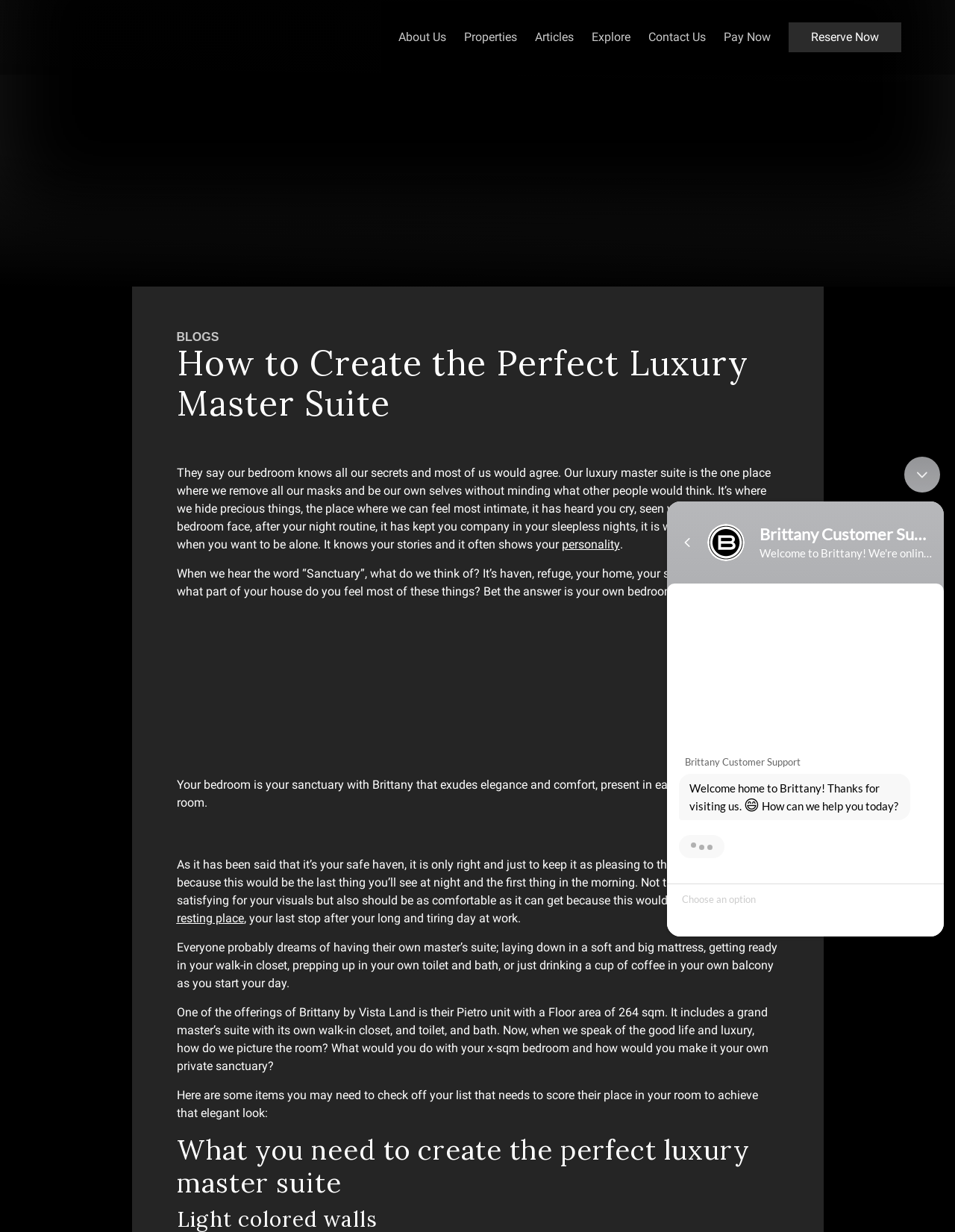What is the role of the bedroom in one's daily life?
Please provide a comprehensive answer based on the contents of the image.

According to the webpage, the bedroom is one's resting place, where one can relax and recharge after a long and tiring day at work, making it an essential part of one's daily life.